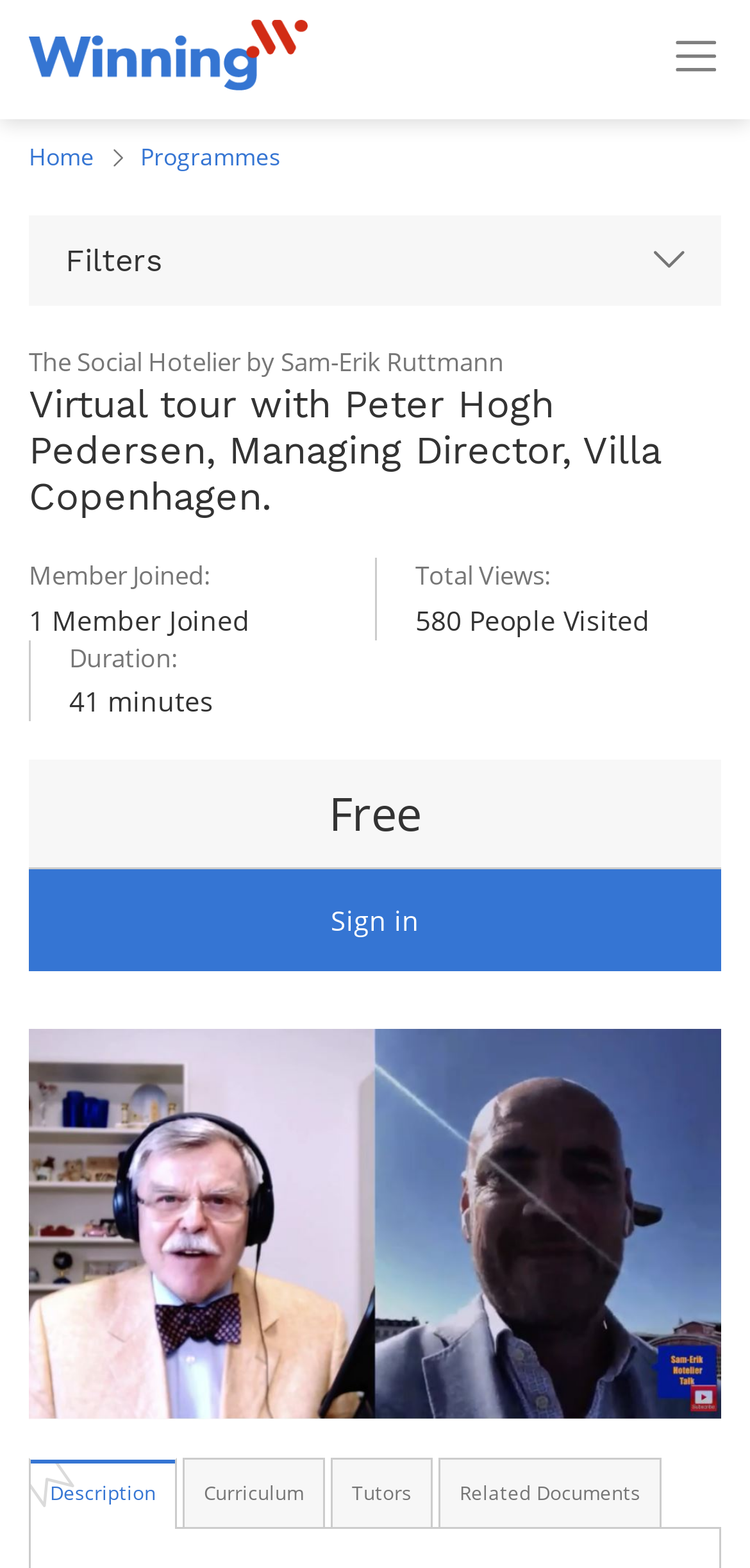Using the information from the screenshot, answer the following question thoroughly:
How many people have visited this virtual tour?

I found the answer by looking at the StaticText '580 People Visited' which is located below the 'Total Views:' label.